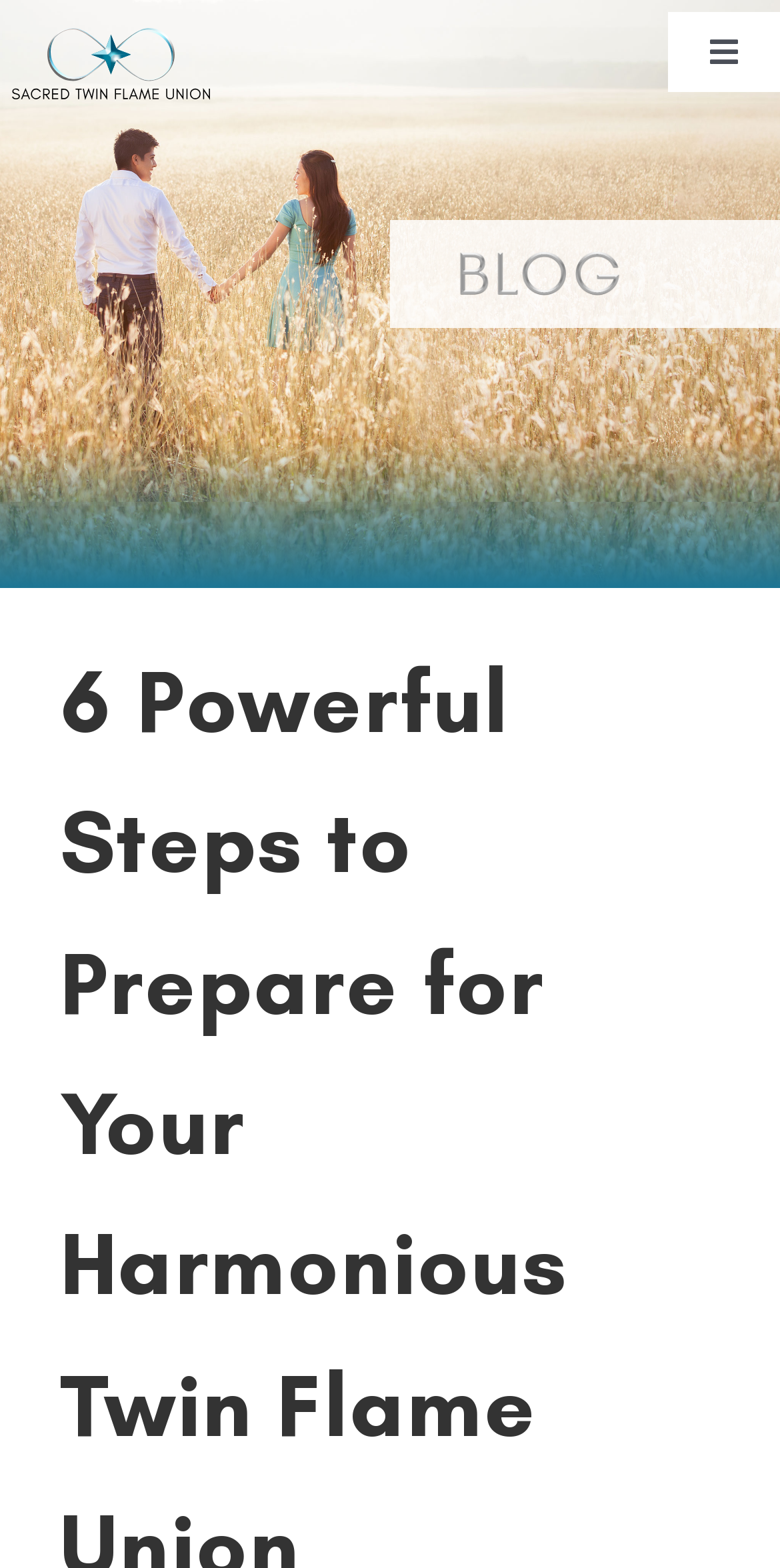Please specify the bounding box coordinates of the region to click in order to perform the following instruction: "Toggle the main menu".

[0.856, 0.008, 1.0, 0.059]